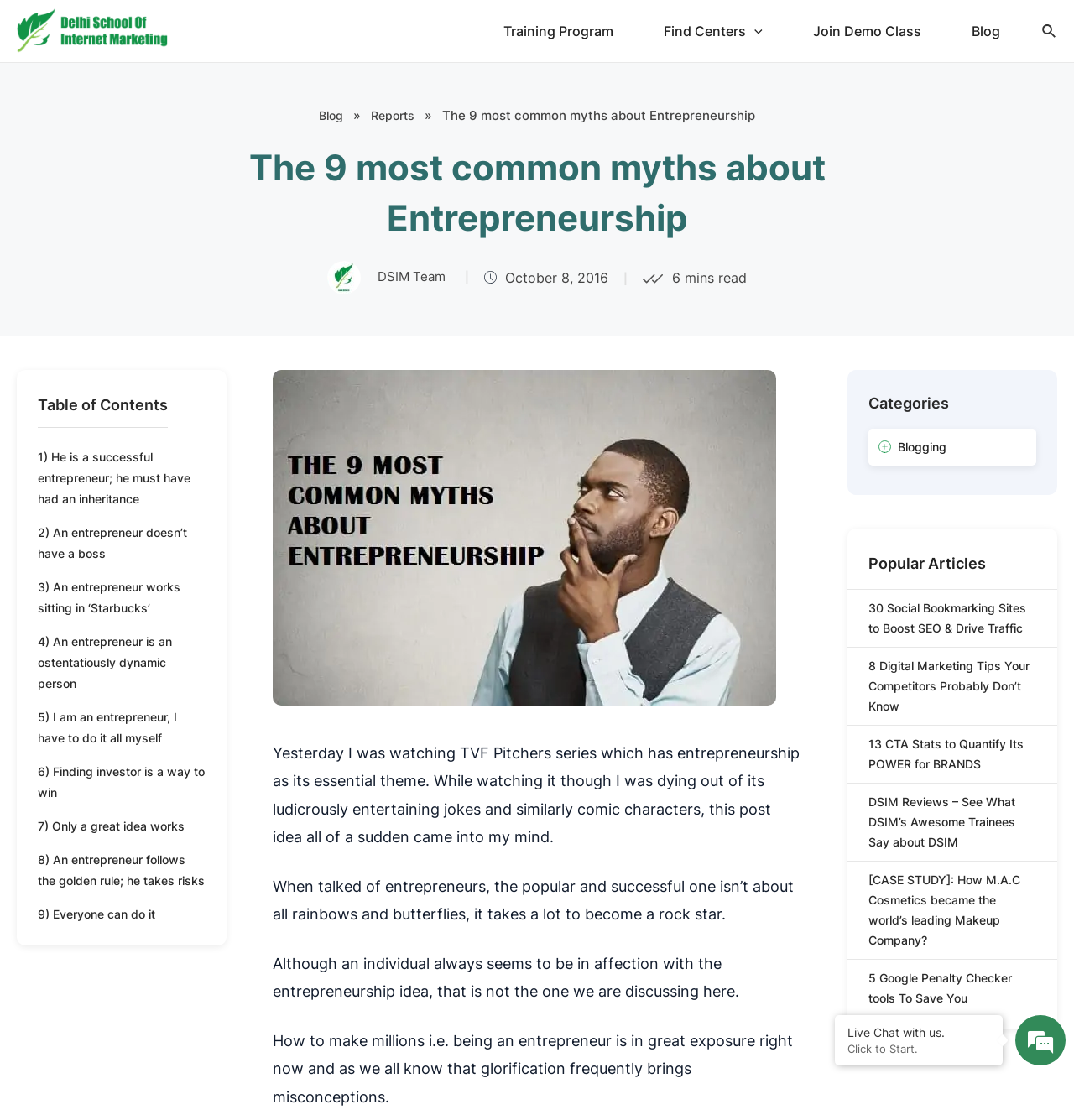Provide the bounding box coordinates for the UI element that is described by this text: "Join Demo Class". The coordinates should be in the form of four float numbers between 0 and 1: [left, top, right, bottom].

[0.733, 0.009, 0.881, 0.046]